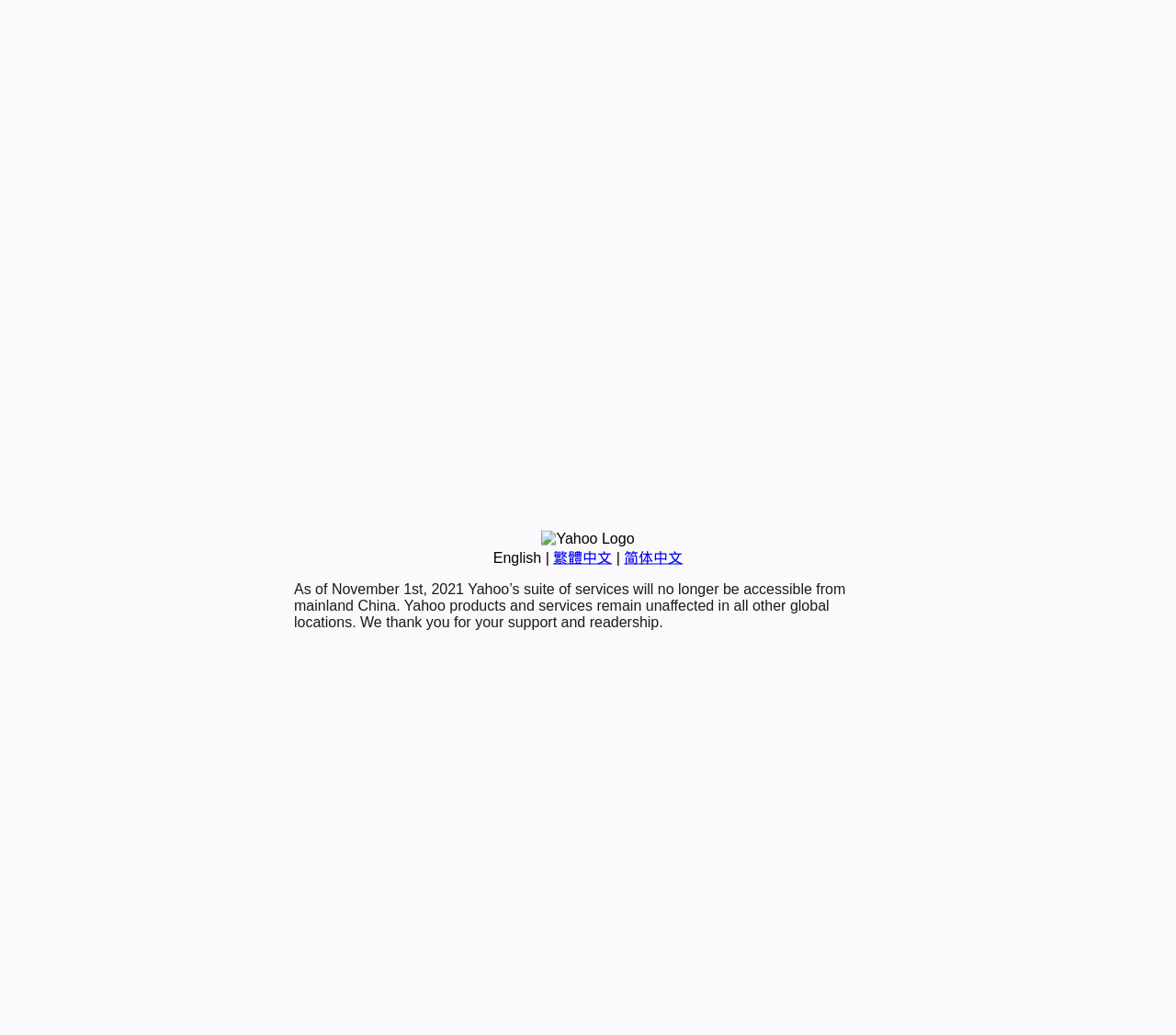Predict the bounding box coordinates for the UI element described as: "简体中文". The coordinates should be four float numbers between 0 and 1, presented as [left, top, right, bottom].

[0.531, 0.531, 0.581, 0.546]